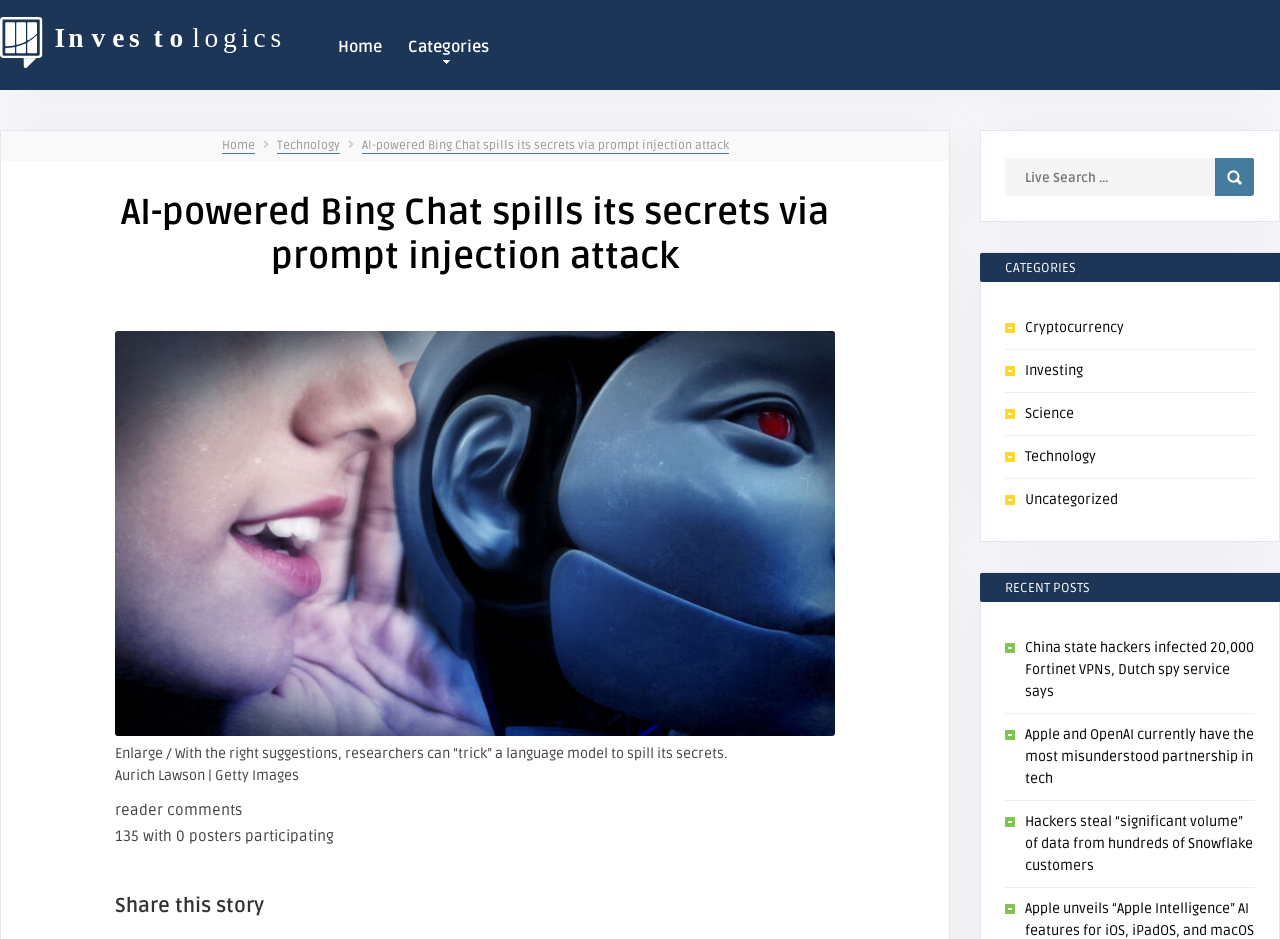Please reply to the following question using a single word or phrase: 
What is the topic of the recent post 'Apple and OpenAI currently have the most misunderstood partnership in tech'?

Technology